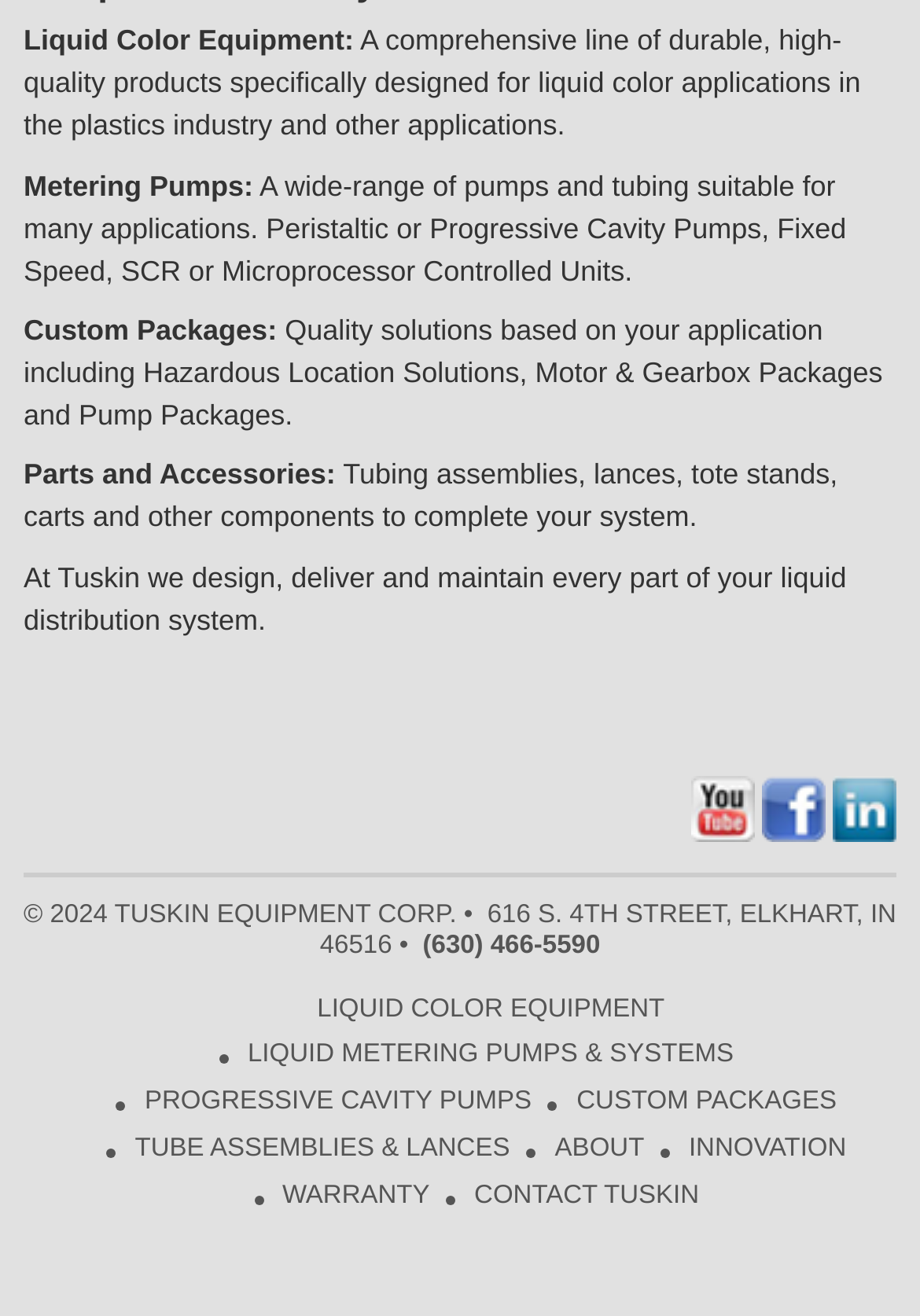Please predict the bounding box coordinates of the element's region where a click is necessary to complete the following instruction: "View About page". The coordinates should be represented by four float numbers between 0 and 1, i.e., [left, top, right, bottom].

[0.562, 0.862, 0.7, 0.883]